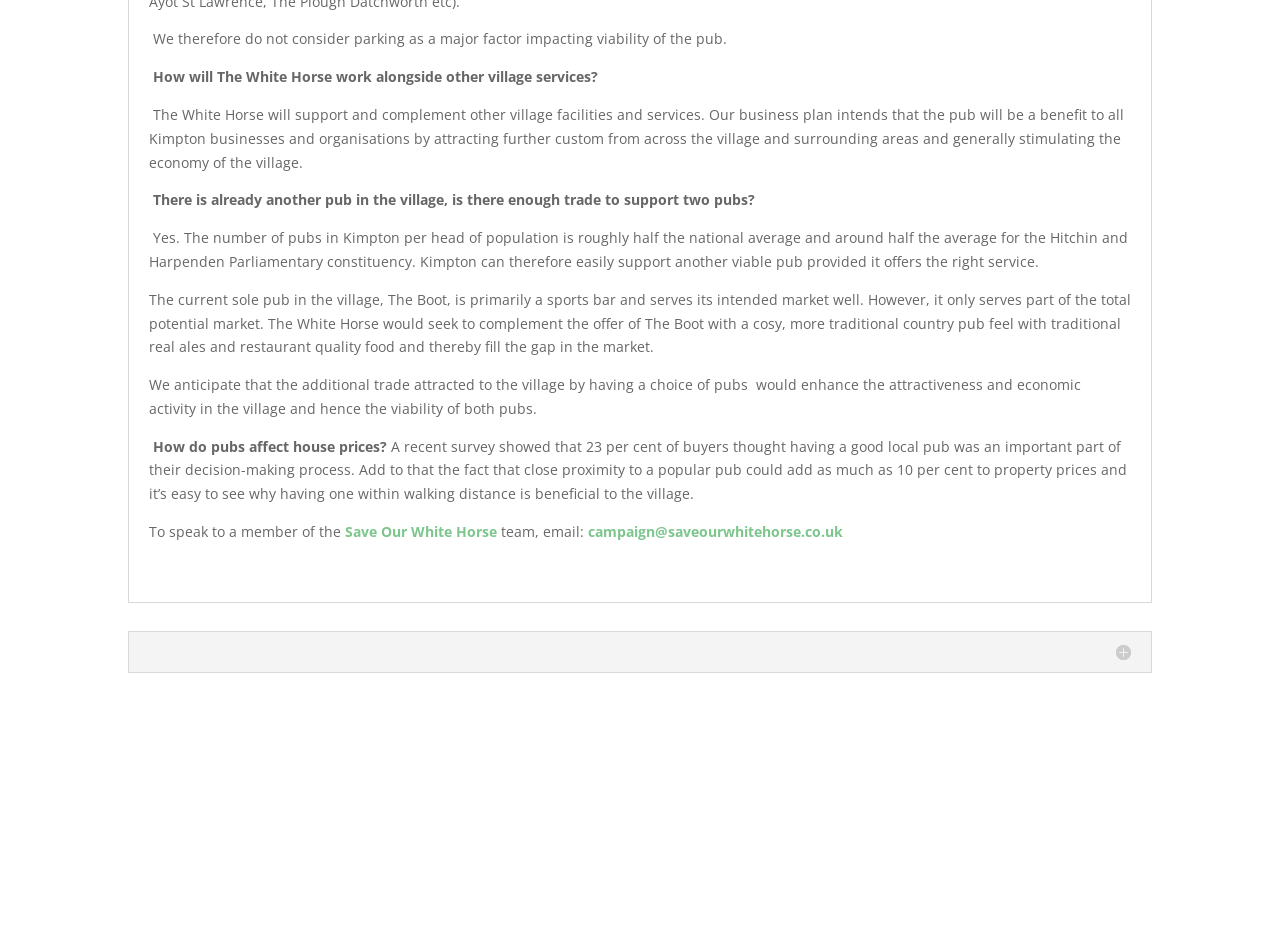Extract the bounding box of the UI element described as: "Save Our White Horse".

[0.27, 0.564, 0.388, 0.584]